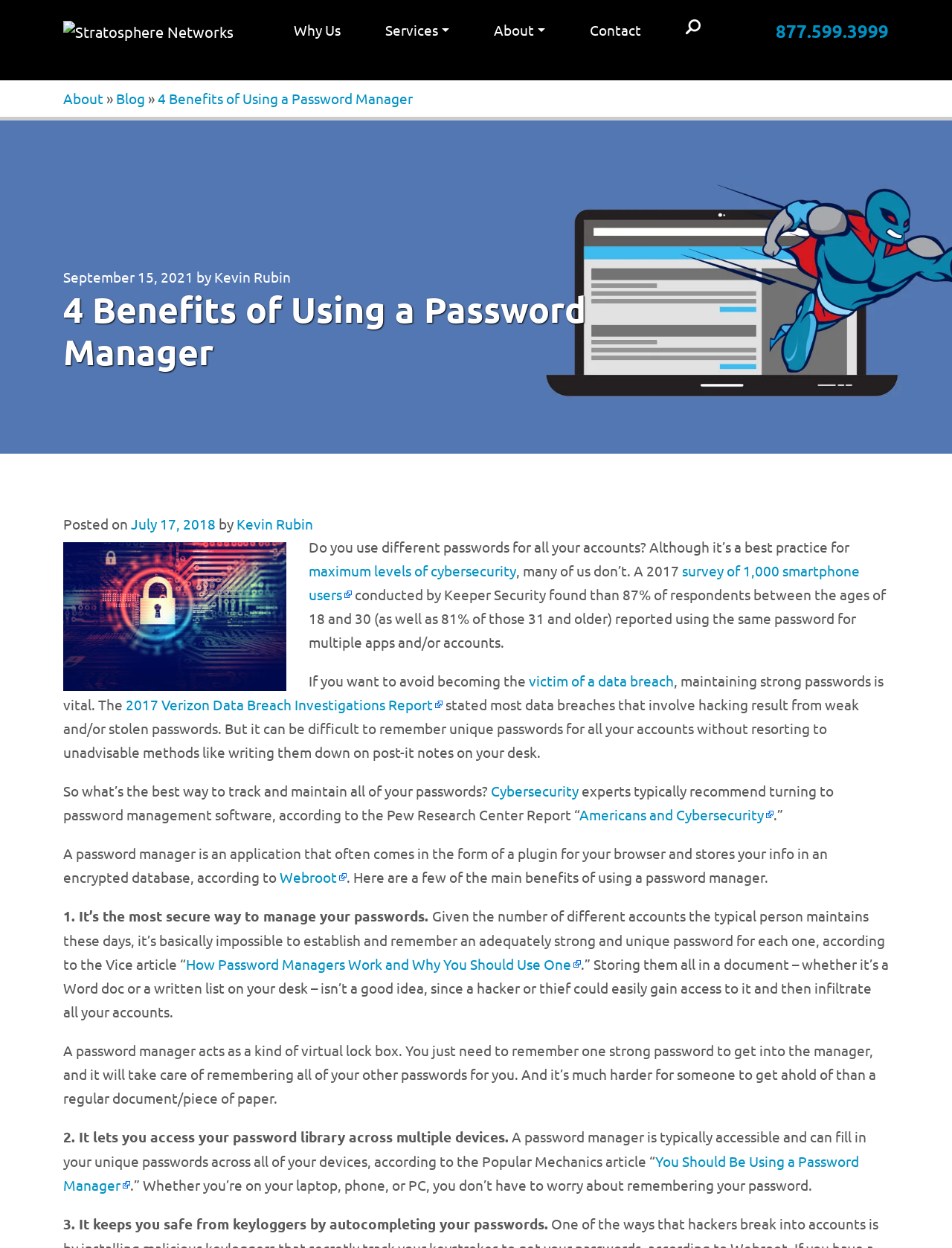Provide the bounding box coordinates of the HTML element described by the text: "victim of a data breach". The coordinates should be in the format [left, top, right, bottom] with values between 0 and 1.

[0.555, 0.538, 0.708, 0.552]